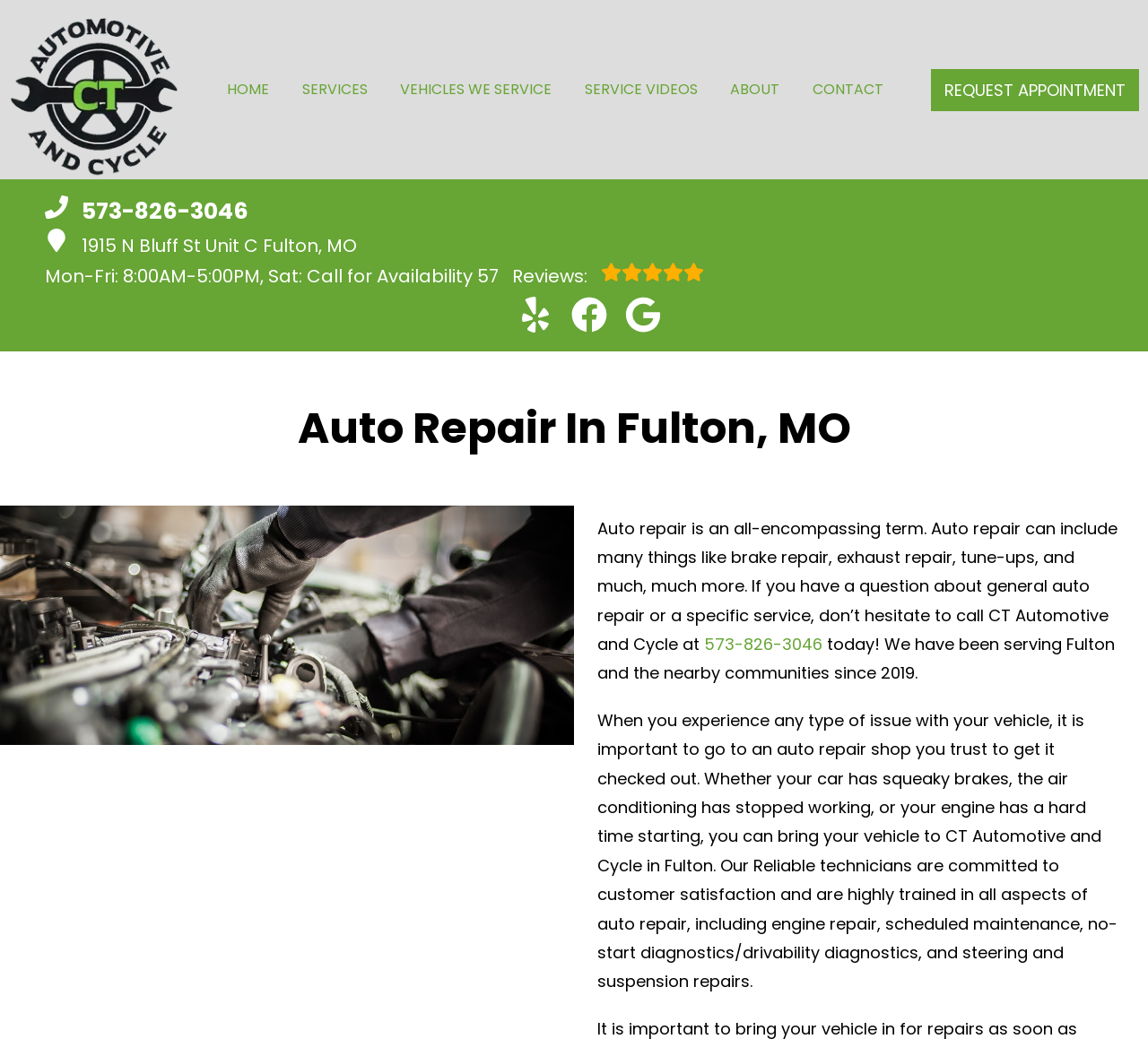Specify the bounding box coordinates of the element's area that should be clicked to execute the given instruction: "View services". The coordinates should be four float numbers between 0 and 1, i.e., [left, top, right, bottom].

[0.263, 0.076, 0.32, 0.097]